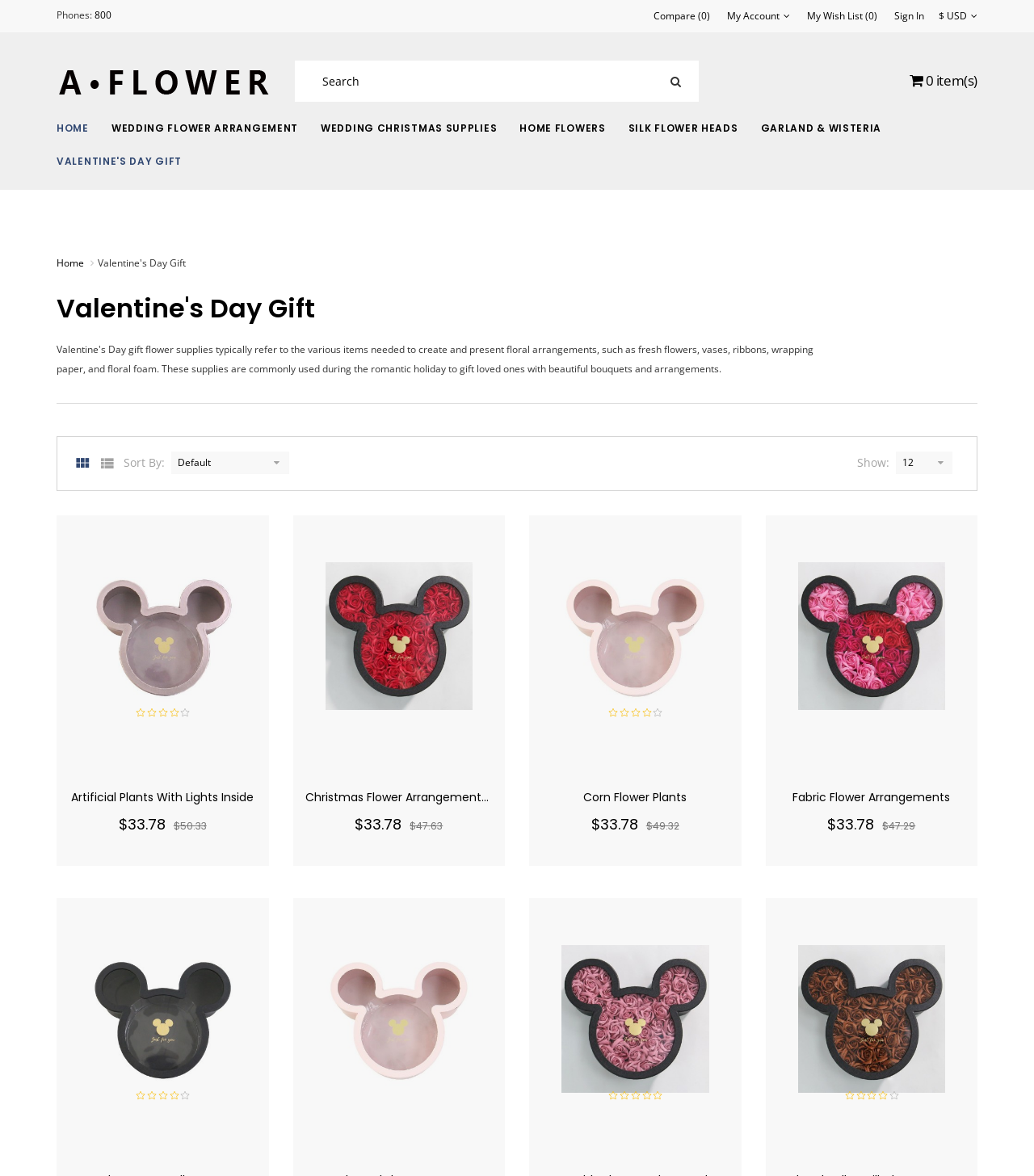Kindly determine the bounding box coordinates of the area that needs to be clicked to fulfill this instruction: "Add Artificial Plants With Lights Inside to cart".

[0.144, 0.734, 0.17, 0.742]